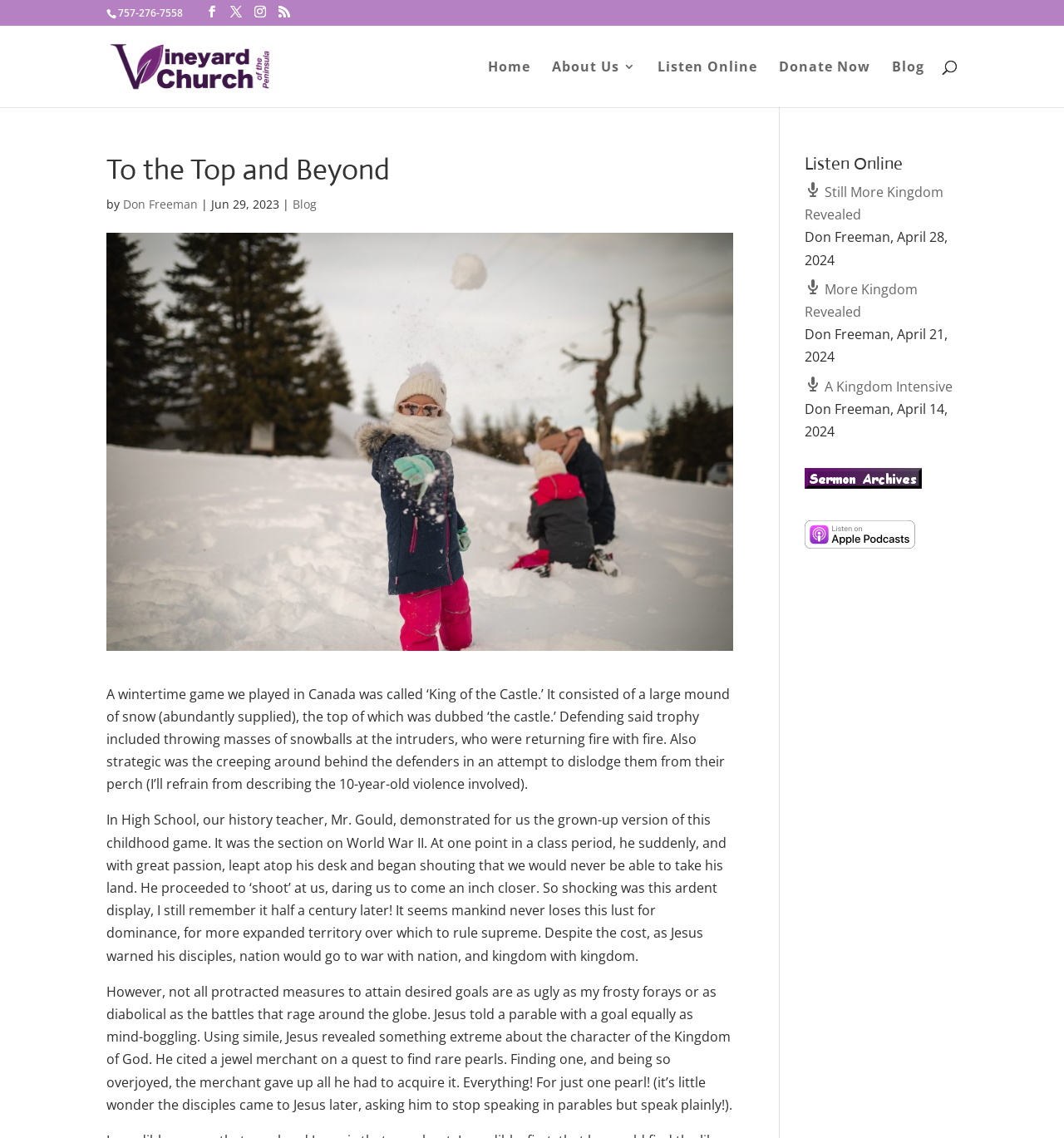Identify the bounding box coordinates for the UI element described as follows: "Donate Now". Ensure the coordinates are four float numbers between 0 and 1, formatted as [left, top, right, bottom].

[0.732, 0.053, 0.818, 0.094]